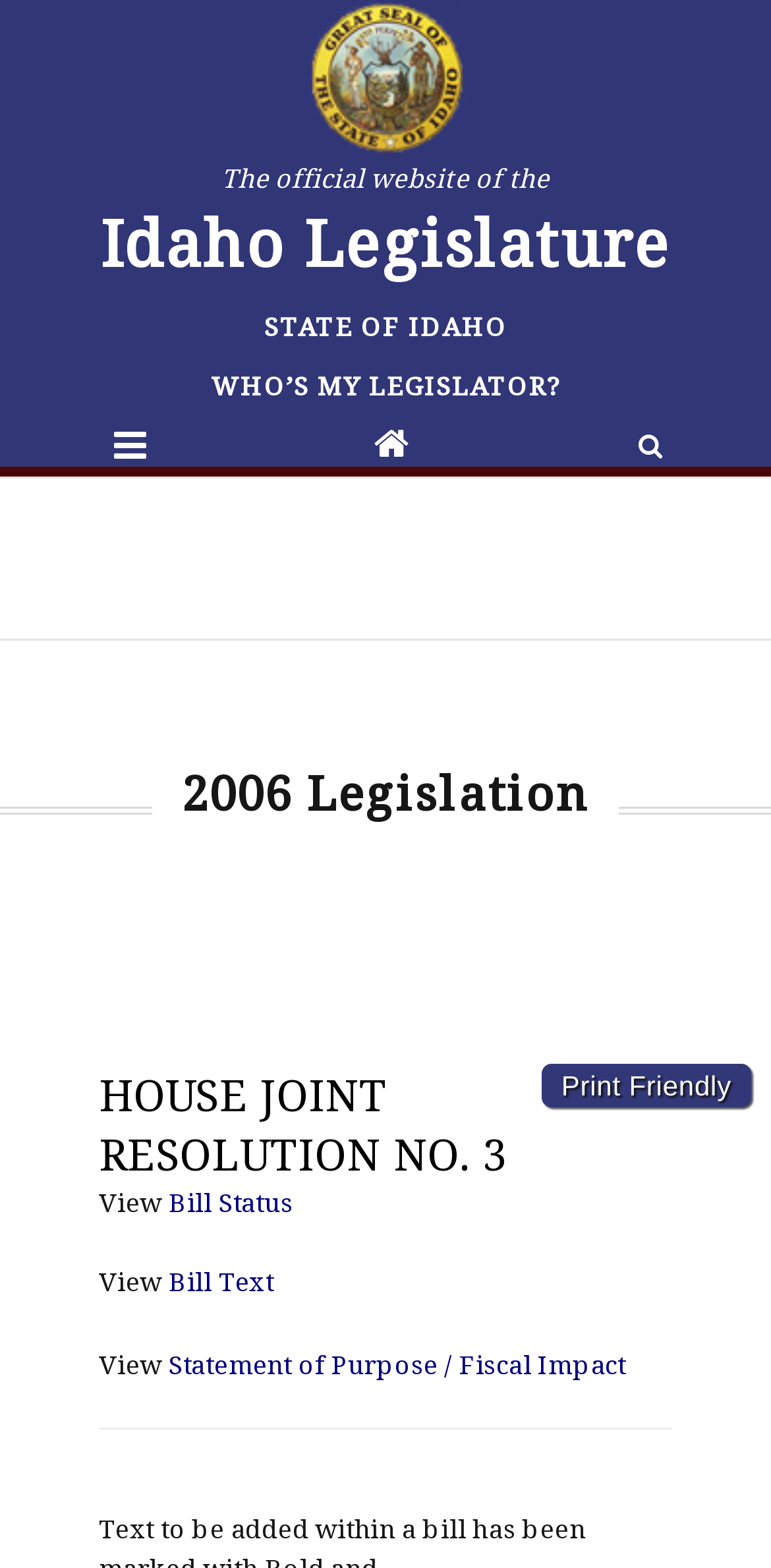Please answer the following question using a single word or phrase: 
What is the year of the legislation?

2006